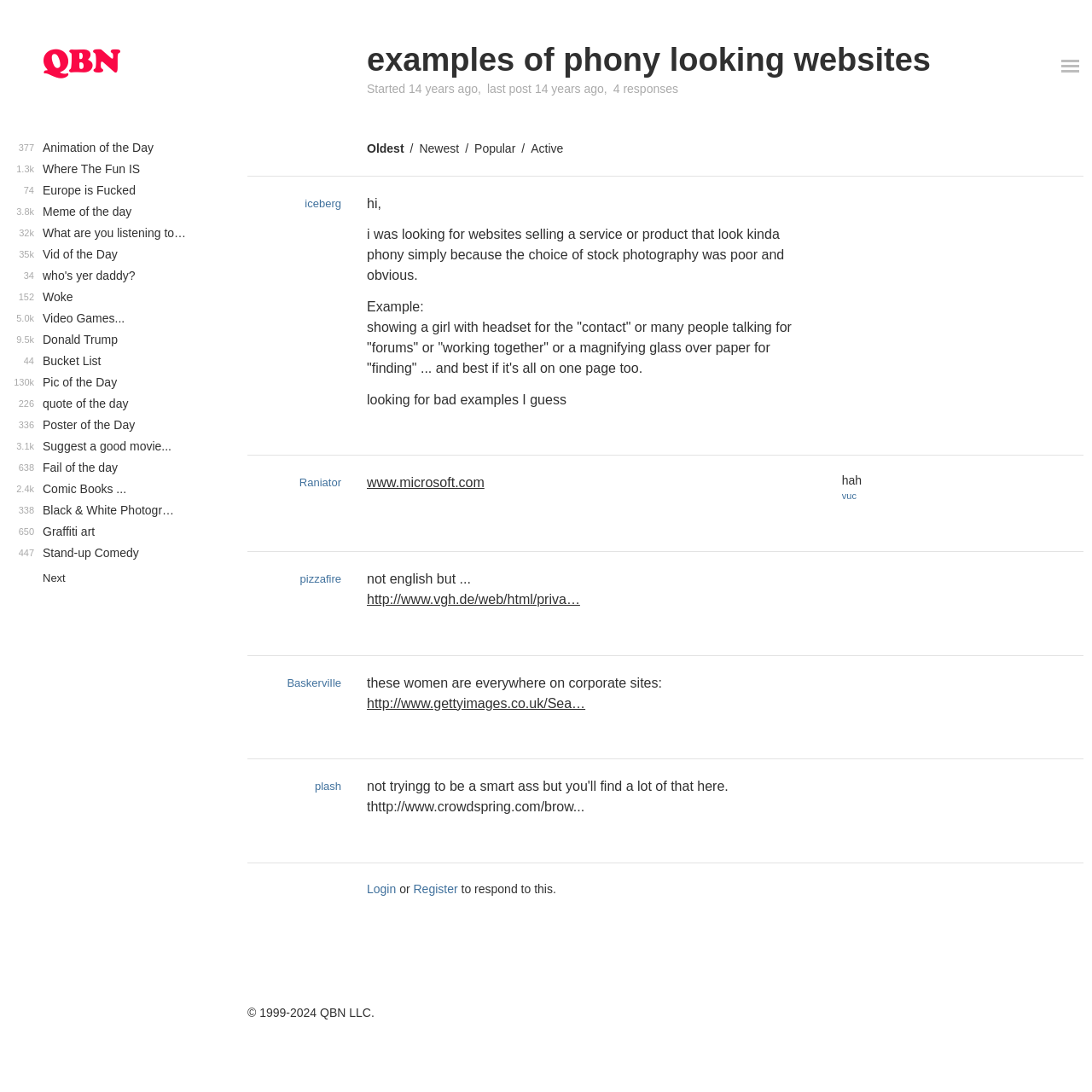Describe the webpage meticulously, covering all significant aspects.

The webpage is a forum or discussion board with a title "examples of phony looking websites" at the top. Below the title, there is a heading "Started" with a date and time "September 15, 2010 12:35 PM" and a description "14 years ago". 

To the right of the heading, there are links "Oldest", "Newest", "Popular", and "Active" which are likely used to sort or filter the content on the page. 

Below the heading, there is a list of discussion topics or posts, each with a title, a description, and a link to the original poster's username. The topics are listed in a description list format, with the title on the left and the description on the right. The topics include "hi, i was looking for websites selling a service or product that look kinda phony simply because the choice of stock photography was poor and obvious", "hah", "not english but...", and several others.

Some of the topics have links to external websites or images, such as "www.microsoft.com" and "http://www.gettyimages.co.uk/Search/...". There are also some short responses or comments to the topics, such as "looking for bad examples I guess" and "these women are everywhere on corporate sites".

At the bottom of the page, there are links to "Login" or "Register" to respond to the topics, as well as a list of links to other topics or categories, such as "Animation of the Day", "Where The Fun IS", "Europe is Fucked", and several others. Each of these links has a number next to it, likely indicating the number of responses or views.